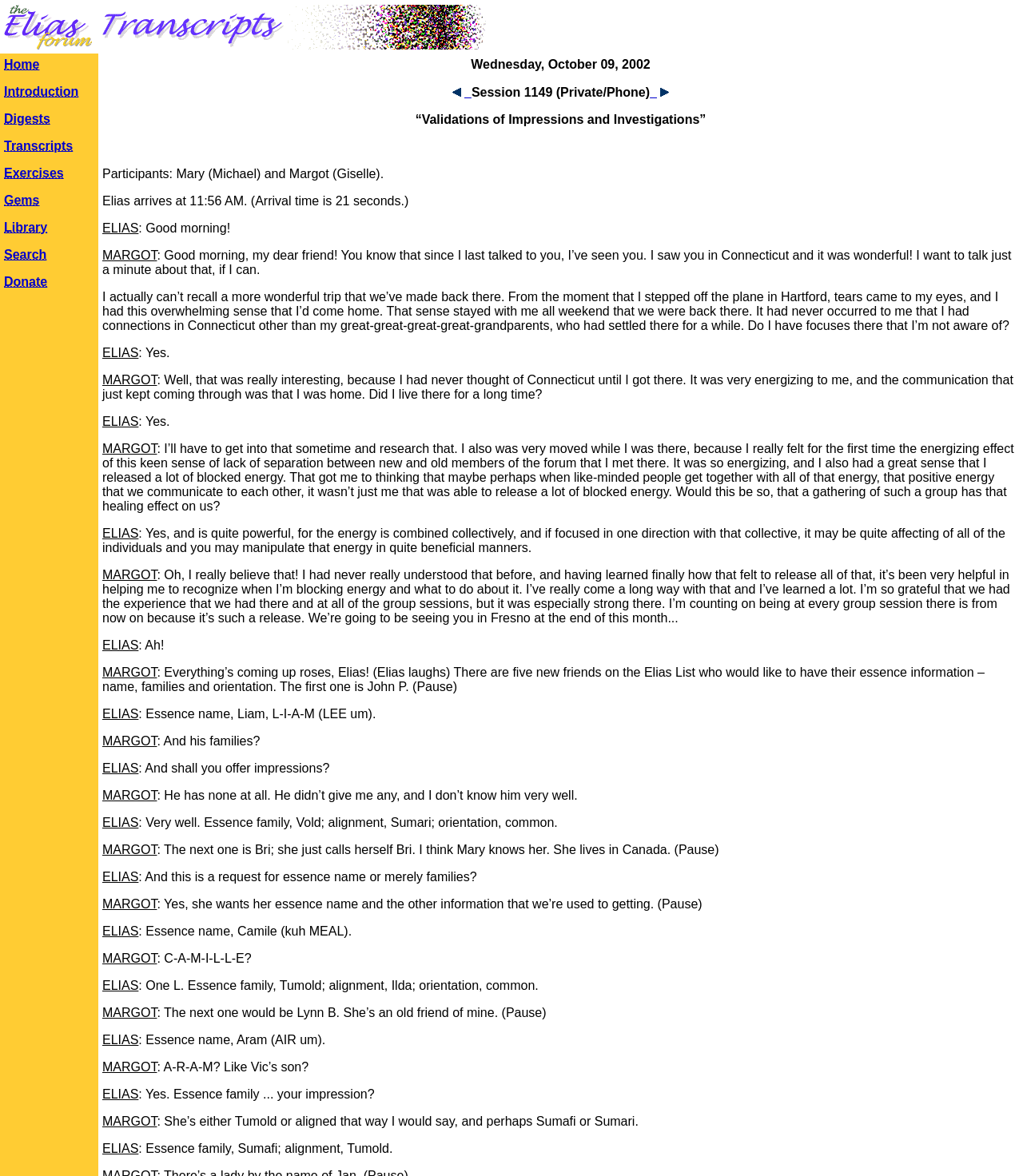What is the title of the transcript?
Provide a concise answer using a single word or phrase based on the image.

Validations of Impressions and Investigations